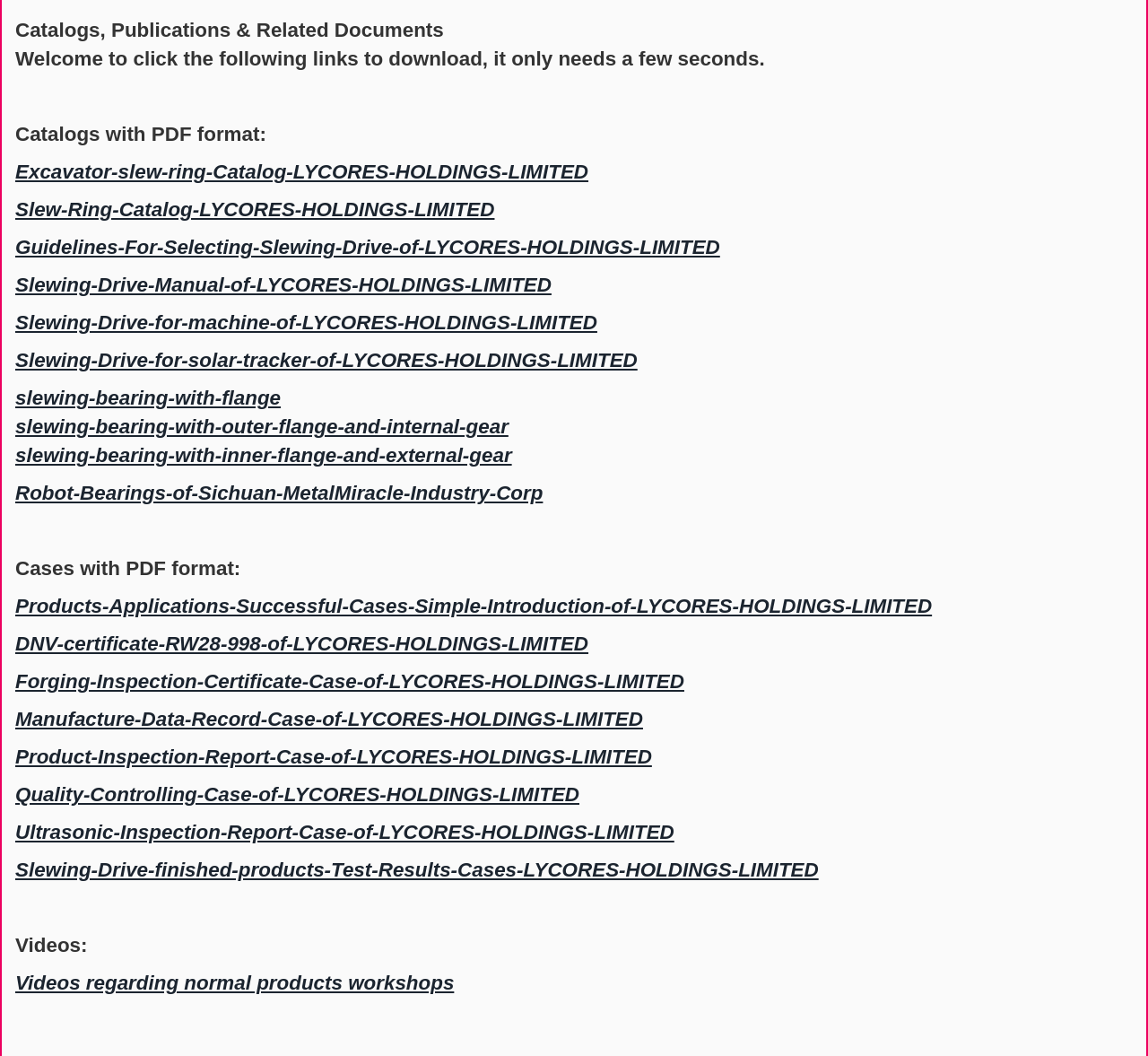Please look at the image and answer the question with a detailed explanation: What is the format of the available documents?

Based on the static text elements, it is clear that the available documents are in PDF format, as indicated by the text 'Catalogs with PDF format:' and 'Cases with PDF format:'.